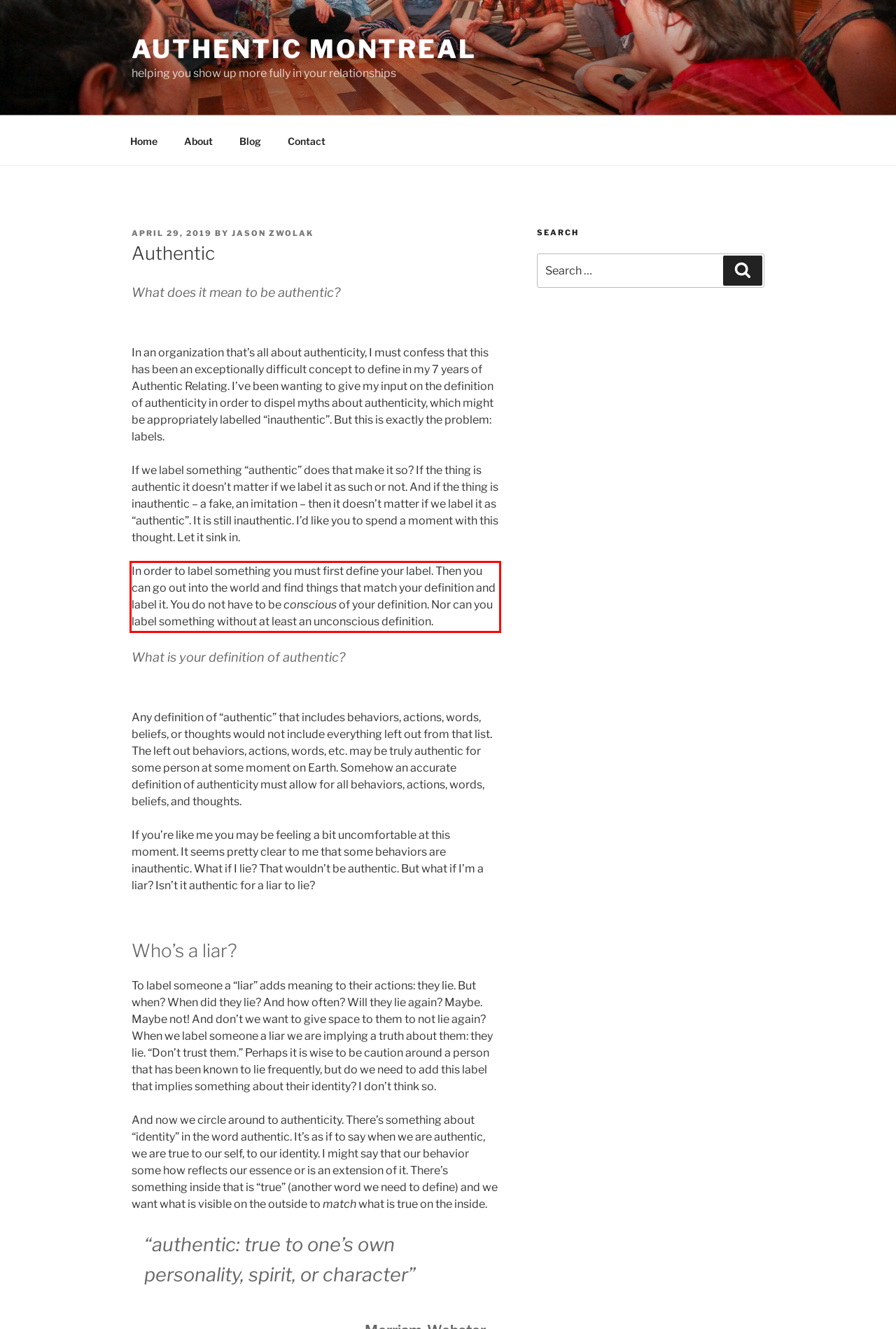Given a webpage screenshot with a red bounding box, perform OCR to read and deliver the text enclosed by the red bounding box.

In order to label something you must first define your label. Then you can go out into the world and find things that match your definition and label it. You do not have to be conscious of your definition. Nor can you label something without at least an unconscious definition.